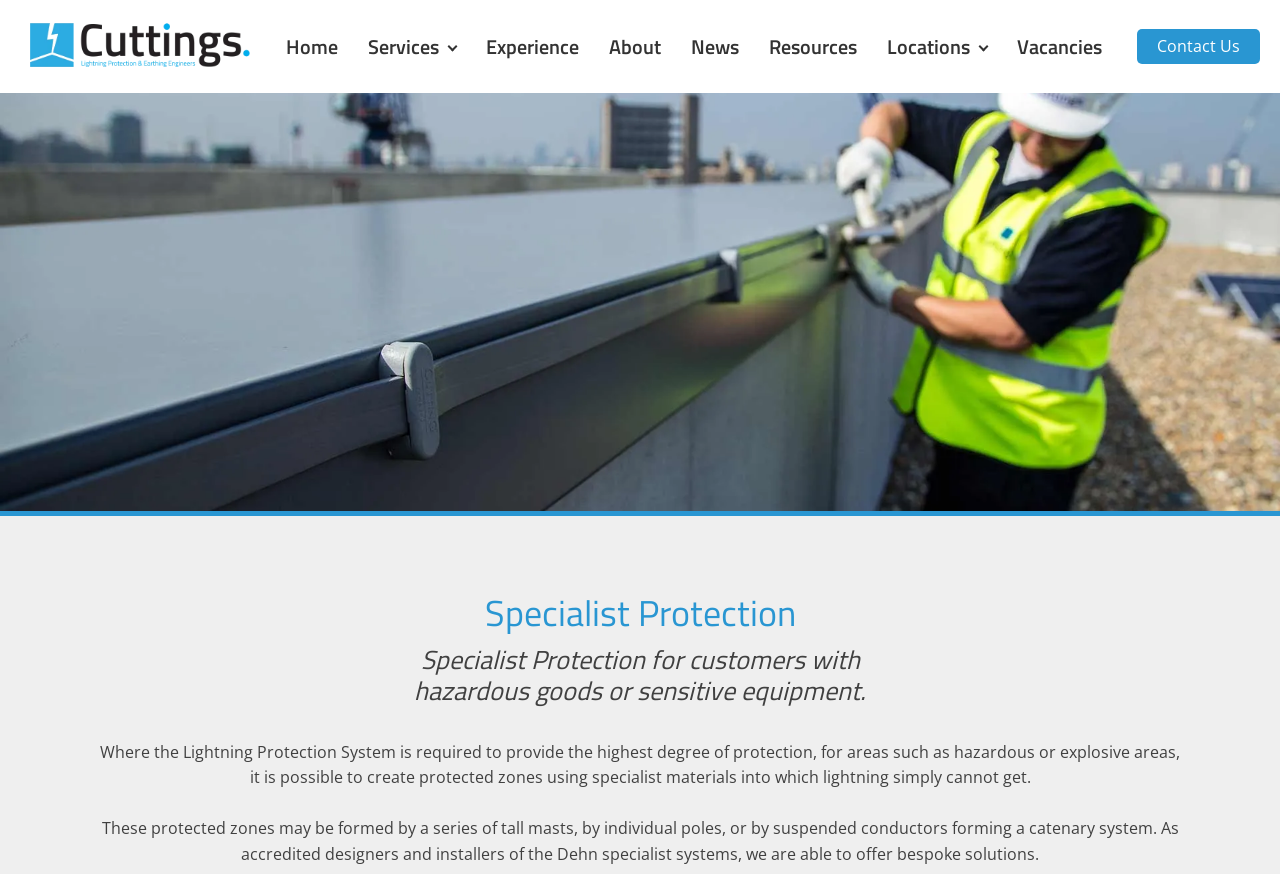Identify the bounding box coordinates of the region that needs to be clicked to carry out this instruction: "Click on Home". Provide these coordinates as four float numbers ranging from 0 to 1, i.e., [left, top, right, bottom].

[0.212, 0.023, 0.276, 0.083]